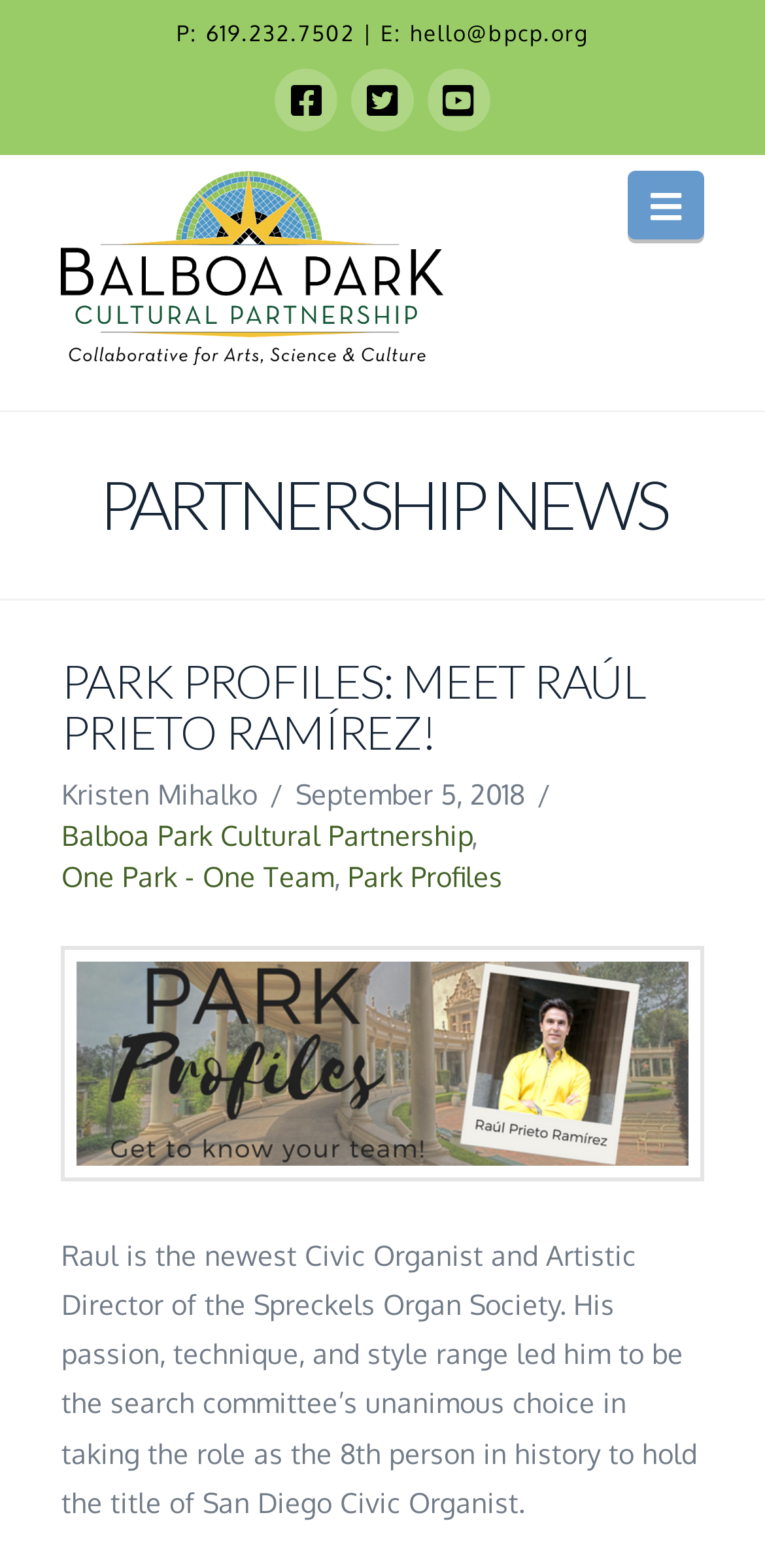Bounding box coordinates should be provided in the format (top-left x, top-left y, bottom-right x, bottom-right y) with all values between 0 and 1. Identify the bounding box for this UI element: Park Profiles

[0.454, 0.548, 0.657, 0.569]